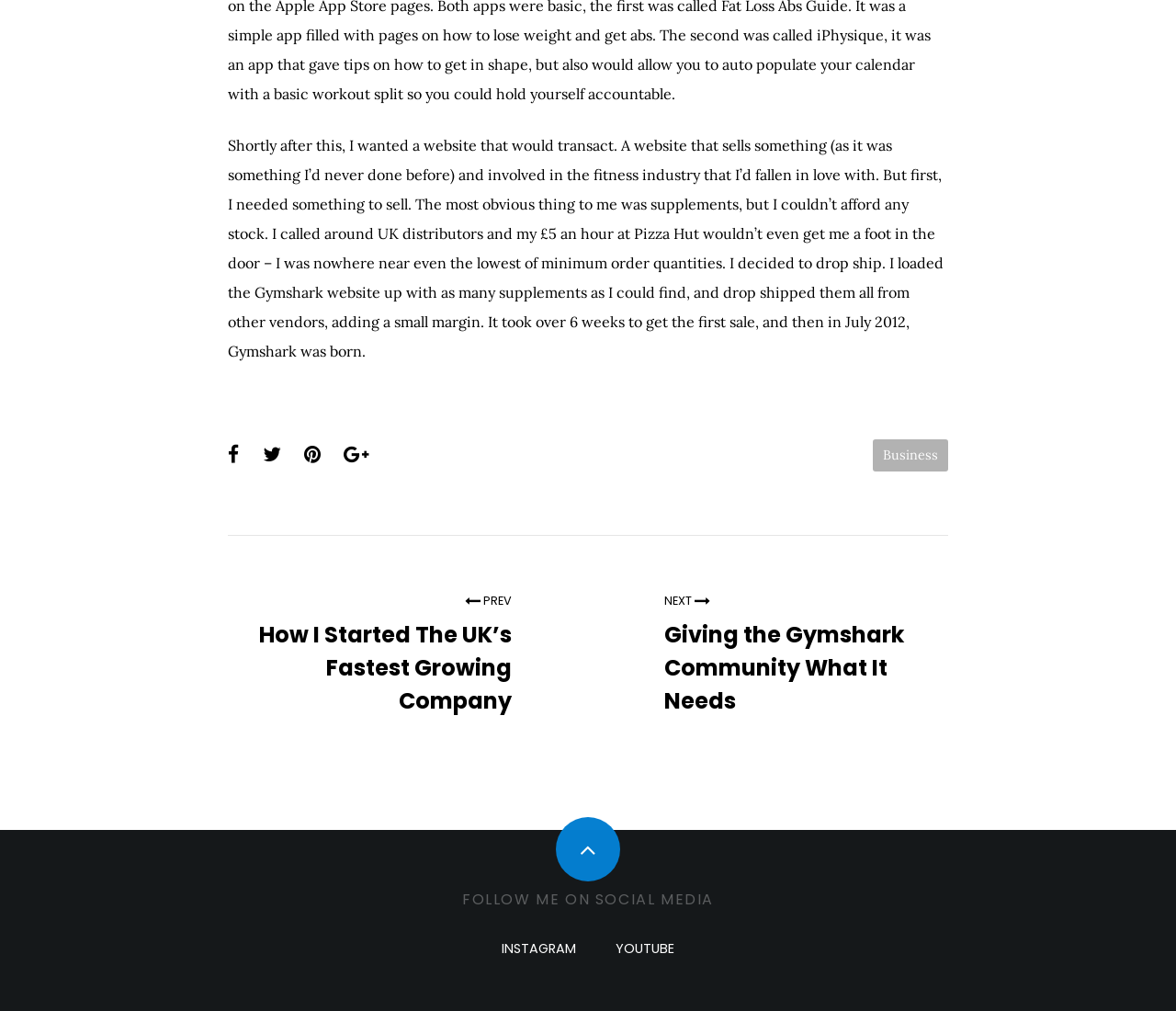Can you show the bounding box coordinates of the region to click on to complete the task described in the instruction: "Read the next article"?

[0.565, 0.586, 0.604, 0.602]